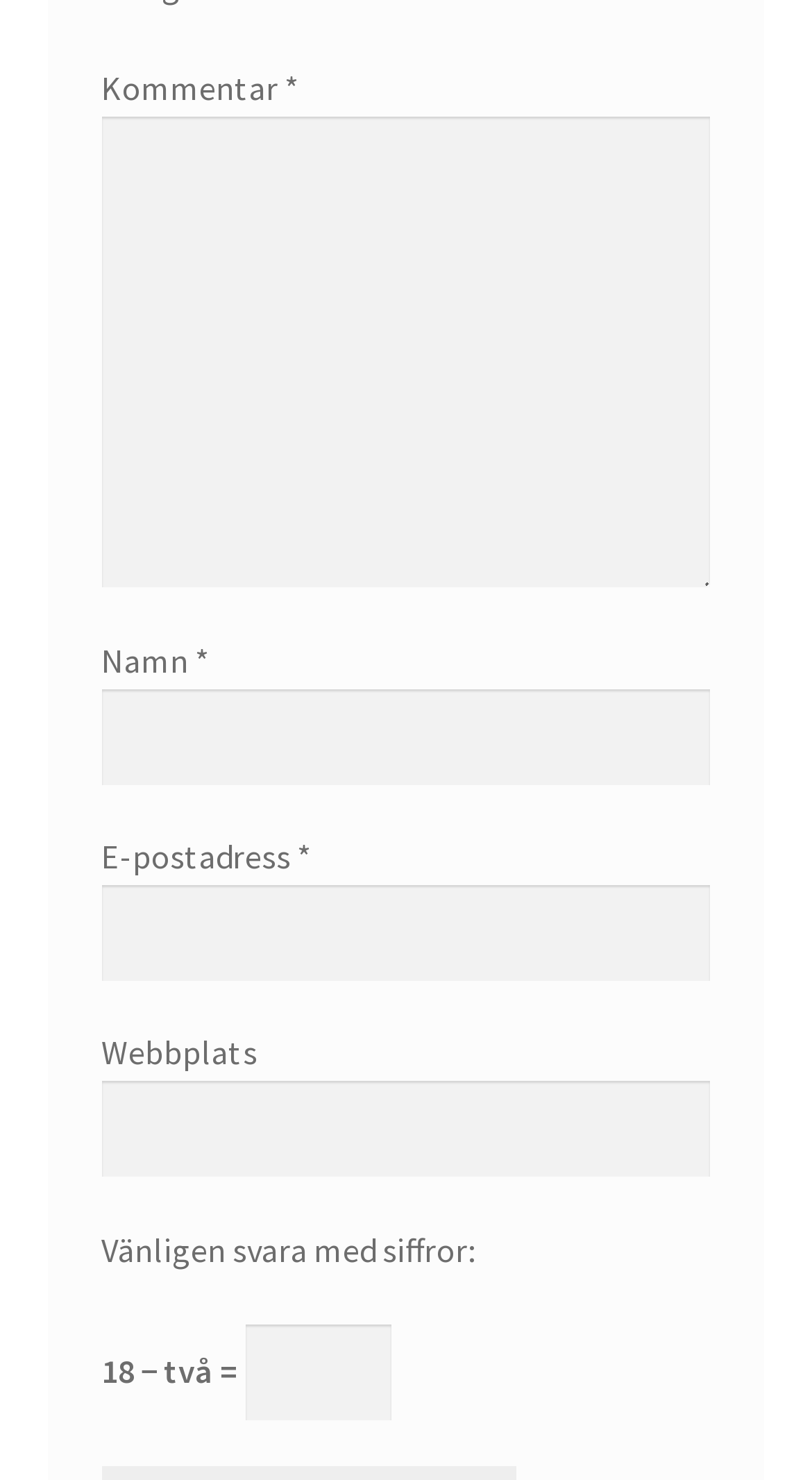What is the math problem to be solved?
Based on the screenshot, provide your answer in one word or phrase.

18 - two =